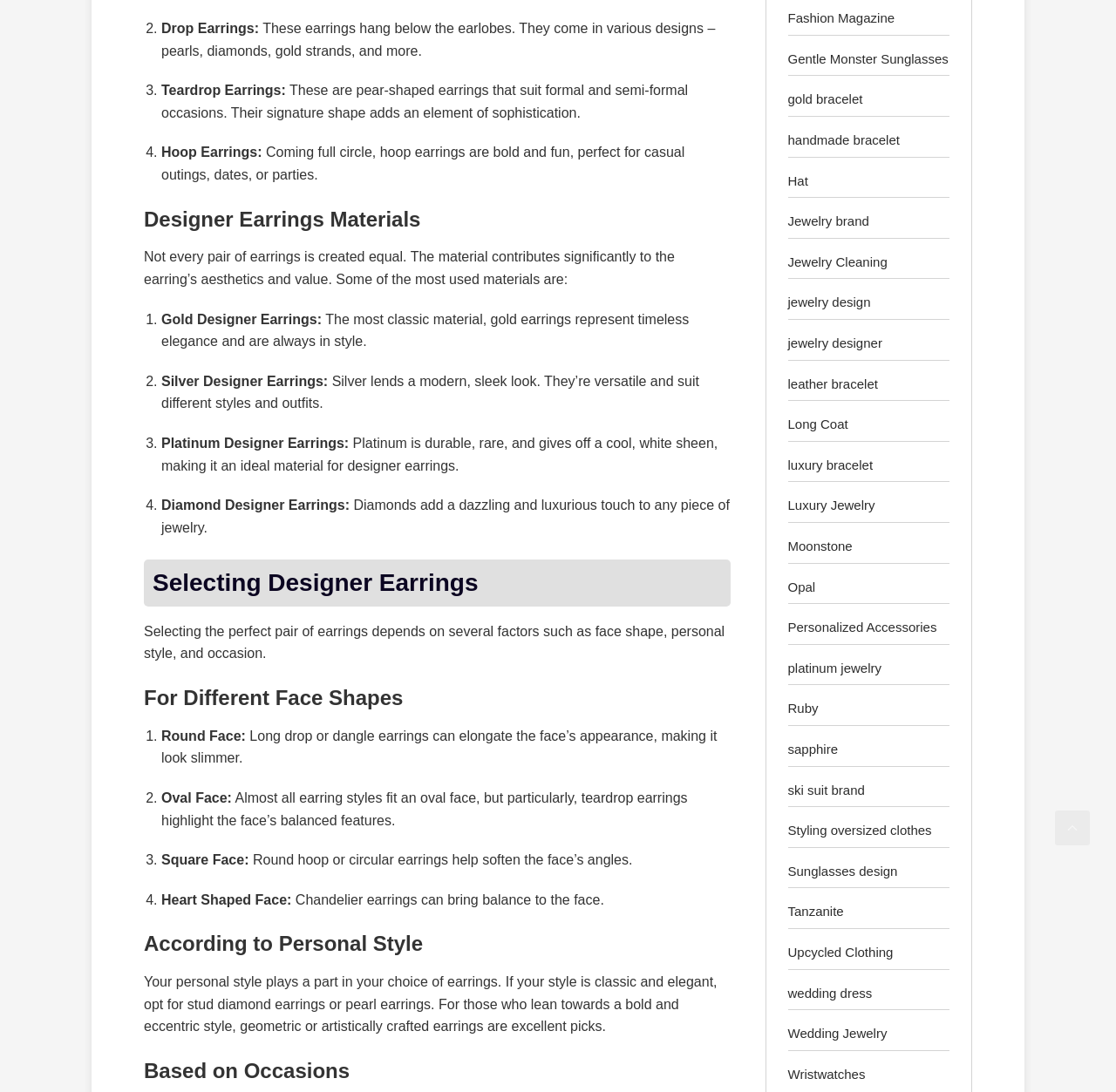Specify the bounding box coordinates of the area to click in order to follow the given instruction: "Learn about earrings for 'Round Face'."

[0.145, 0.667, 0.22, 0.681]